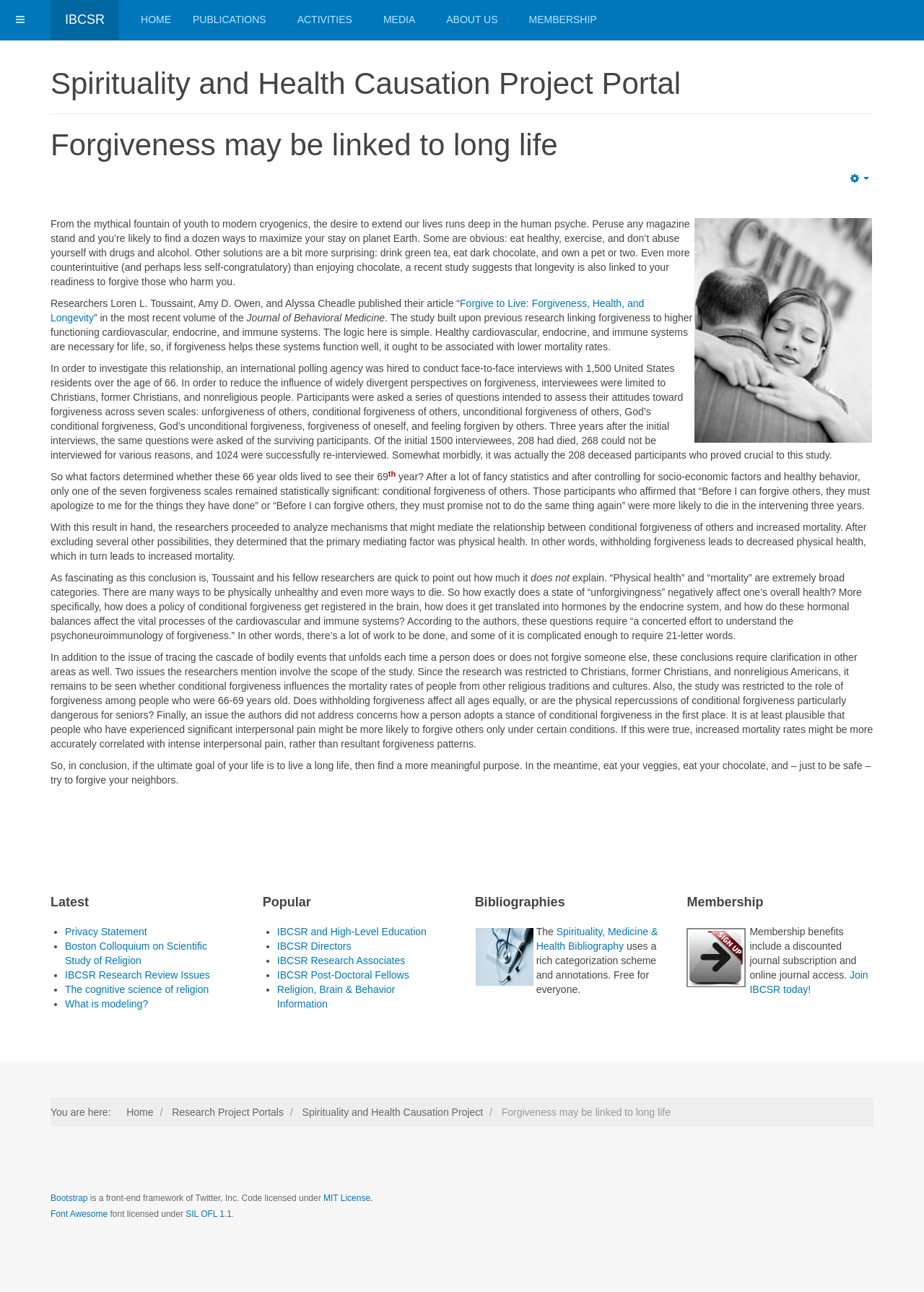Locate the bounding box of the UI element described by: "IBCSR Directors" in the given webpage screenshot.

[0.3, 0.728, 0.38, 0.737]